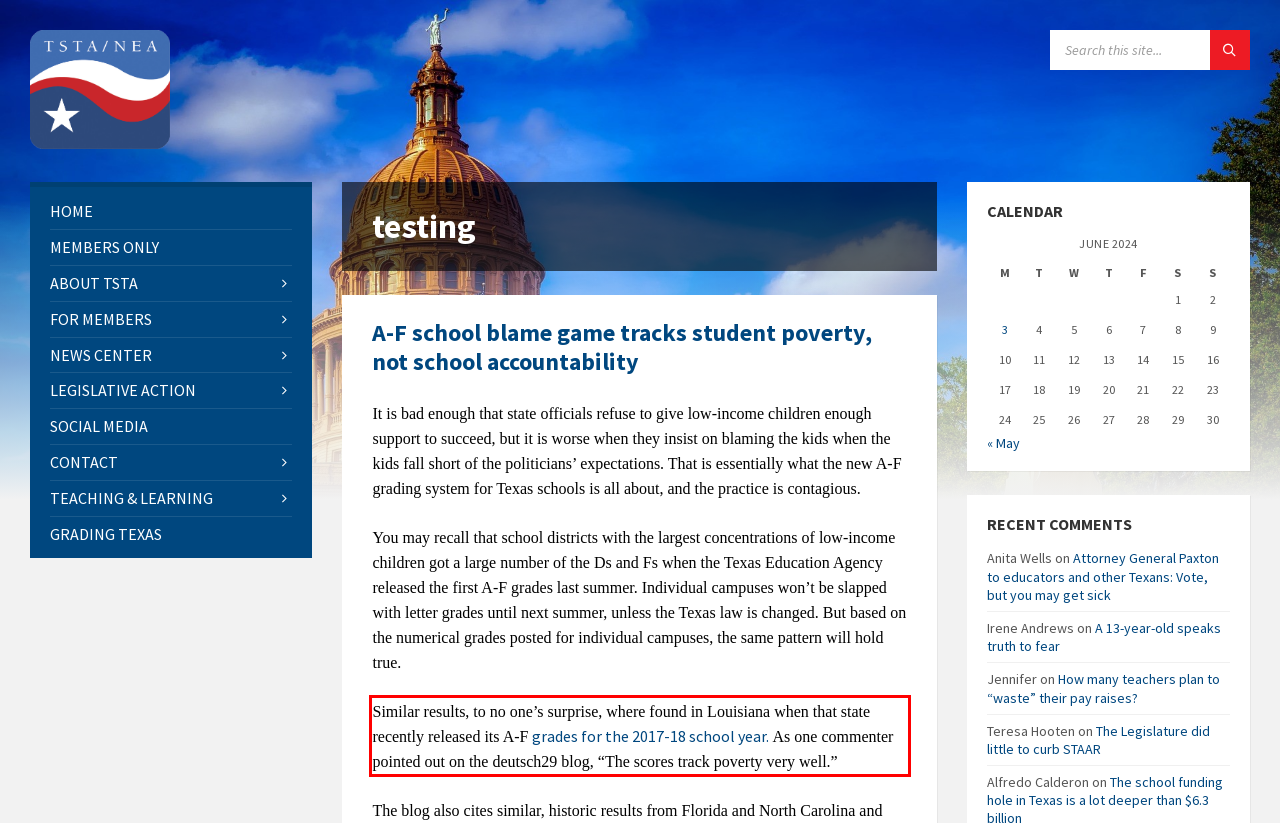Given a screenshot of a webpage, identify the red bounding box and perform OCR to recognize the text within that box.

Similar results, to no one’s surprise, where found in Louisiana when that state recently released its A-F grades for the 2017-18 school year. As one commenter pointed out on the deutsch29 blog, “The scores track poverty very well.”